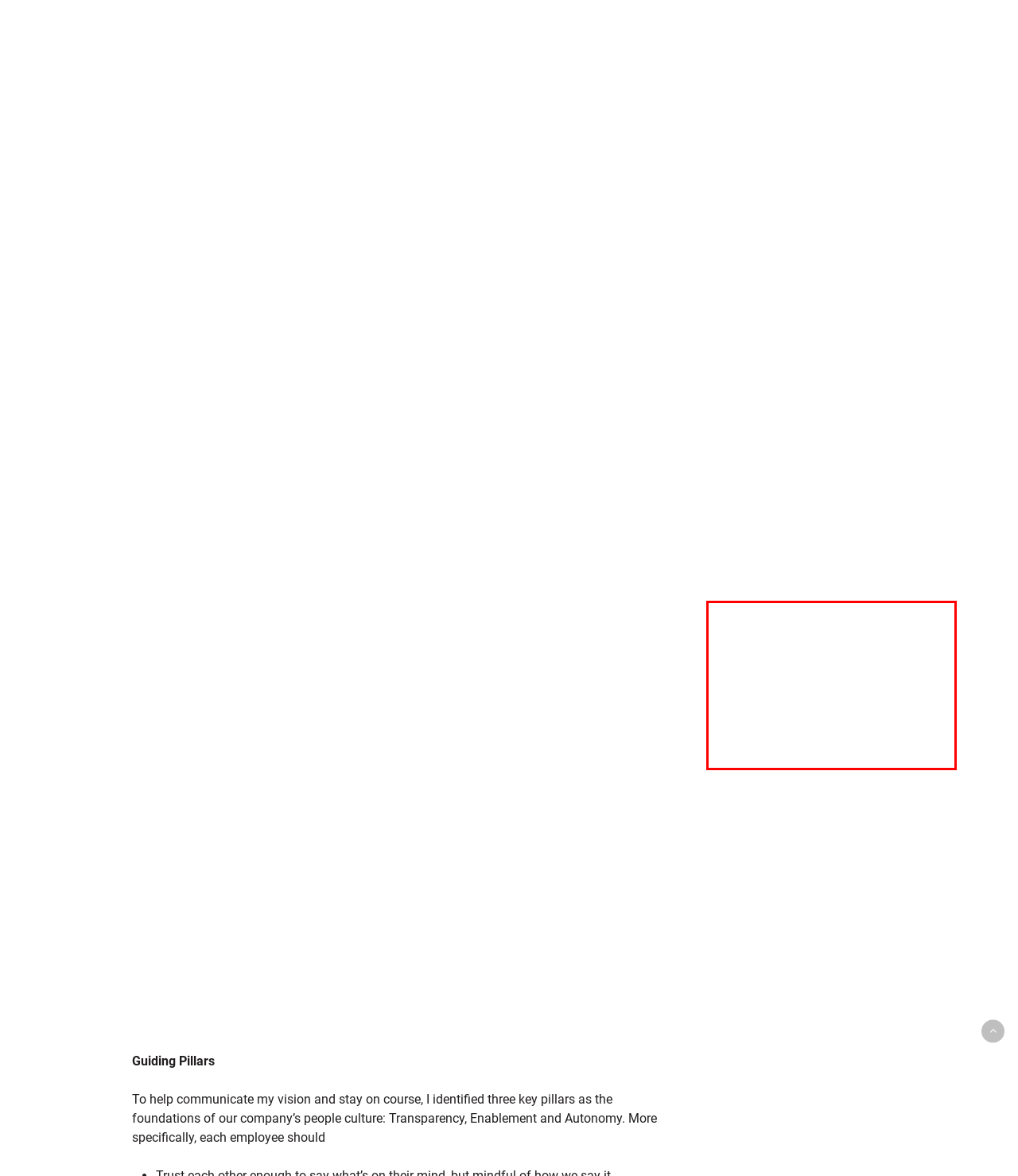Please take the screenshot of the webpage, find the red bounding box, and generate the text content that is within this red bounding box.

25G apac axiom CENTAURI connectivity Diversity Equality funding hongkong Inclusivity India indonesia innovation International Women's Day IWD Lasercomms malaysia multihop north america partners Philippines ports-maritime singapore south-korea space taiwan team technology Telco US